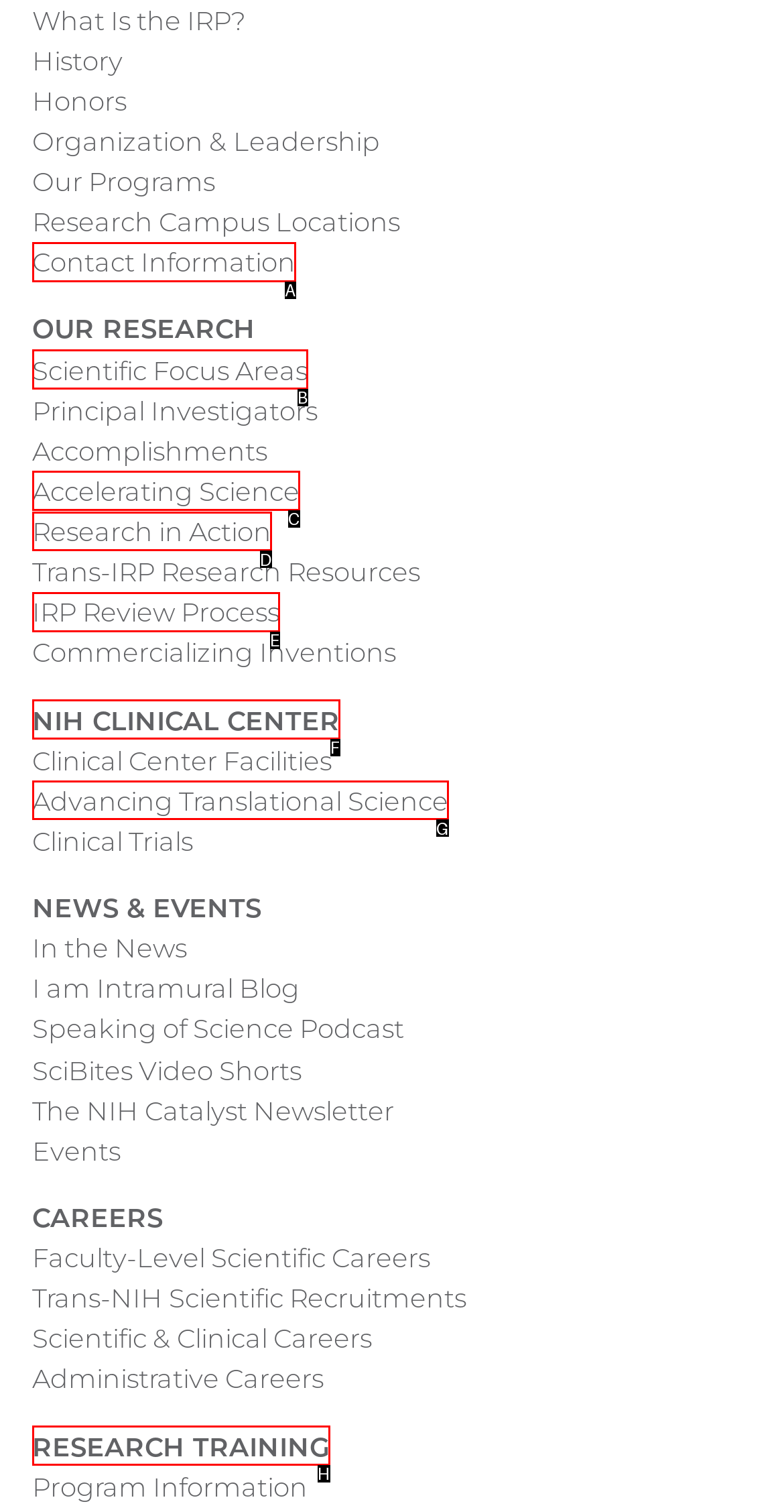Identify the option that corresponds to the description: Advancing Translational Science. Provide only the letter of the option directly.

G